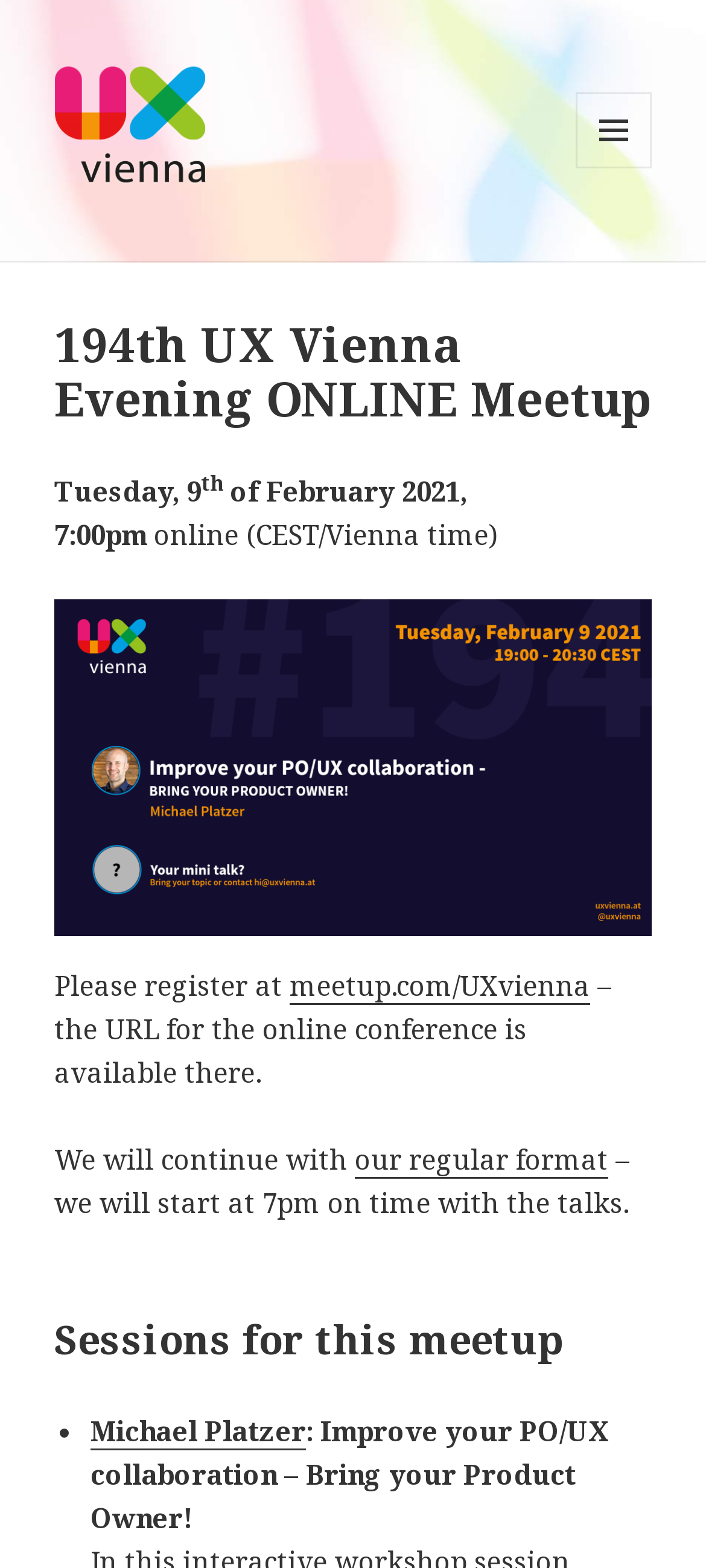What is the date of the UX Vienna Evening Meetup?
Provide an in-depth and detailed answer to the question.

I found the date by looking at the text 'Tuesday, 9' and the superscript 'th' which indicates the date is the 9th. The month and year are specified as 'of February 2021'.